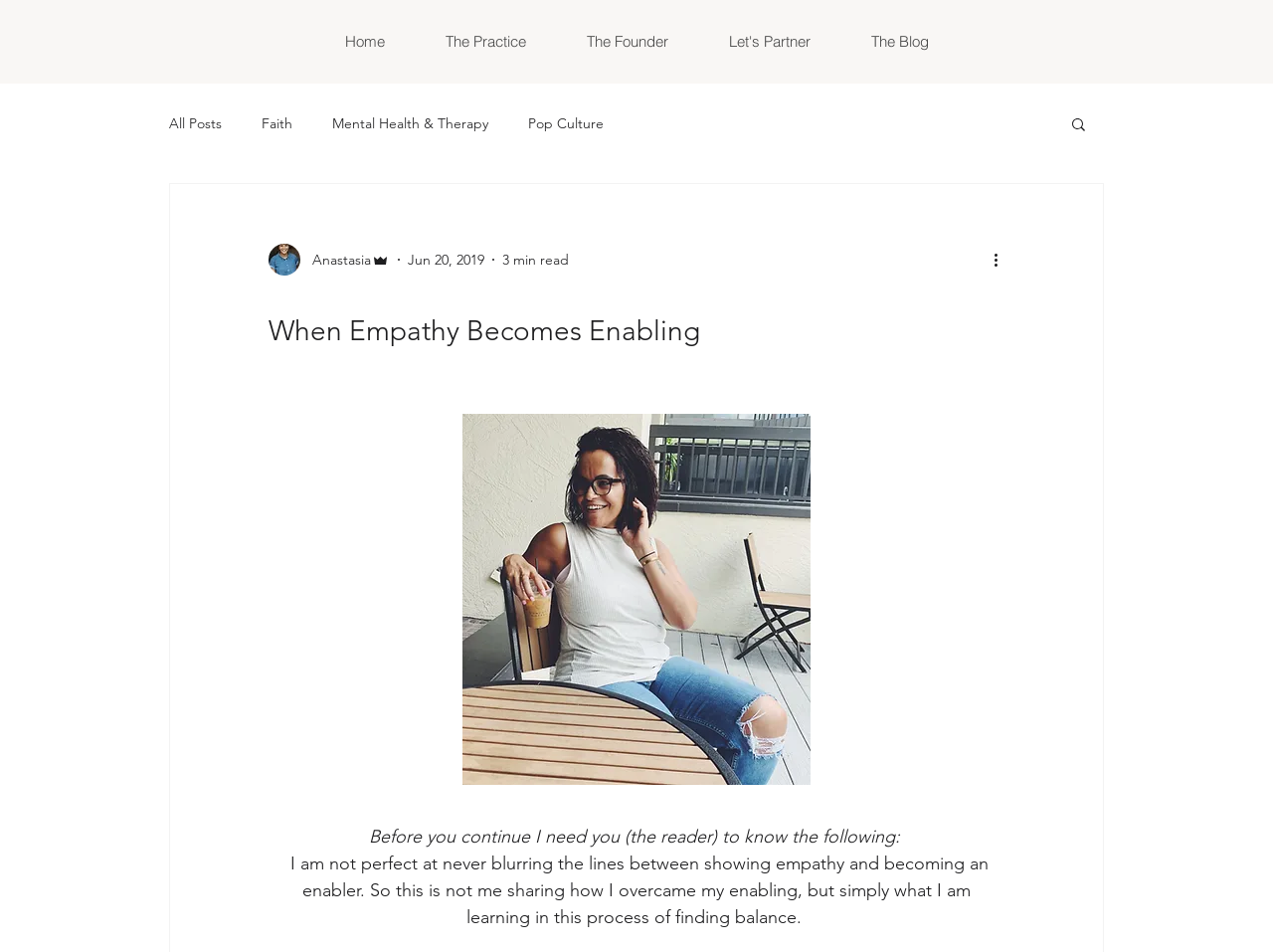Find and specify the bounding box coordinates that correspond to the clickable region for the instruction: "go to home page".

[0.247, 0.025, 0.326, 0.062]